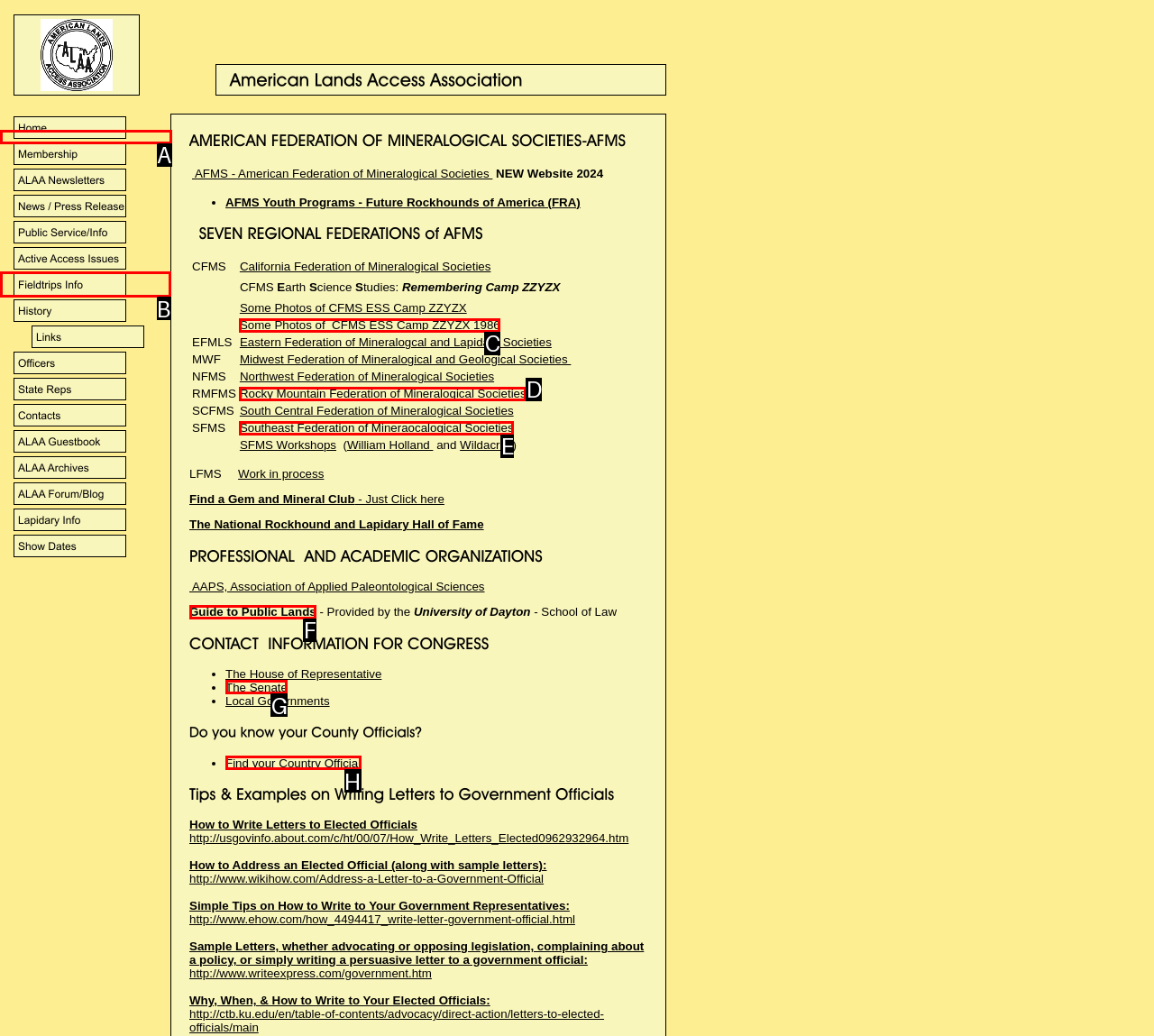Tell me which option I should click to complete the following task: Explore Fieldtrips Info Answer with the option's letter from the given choices directly.

B